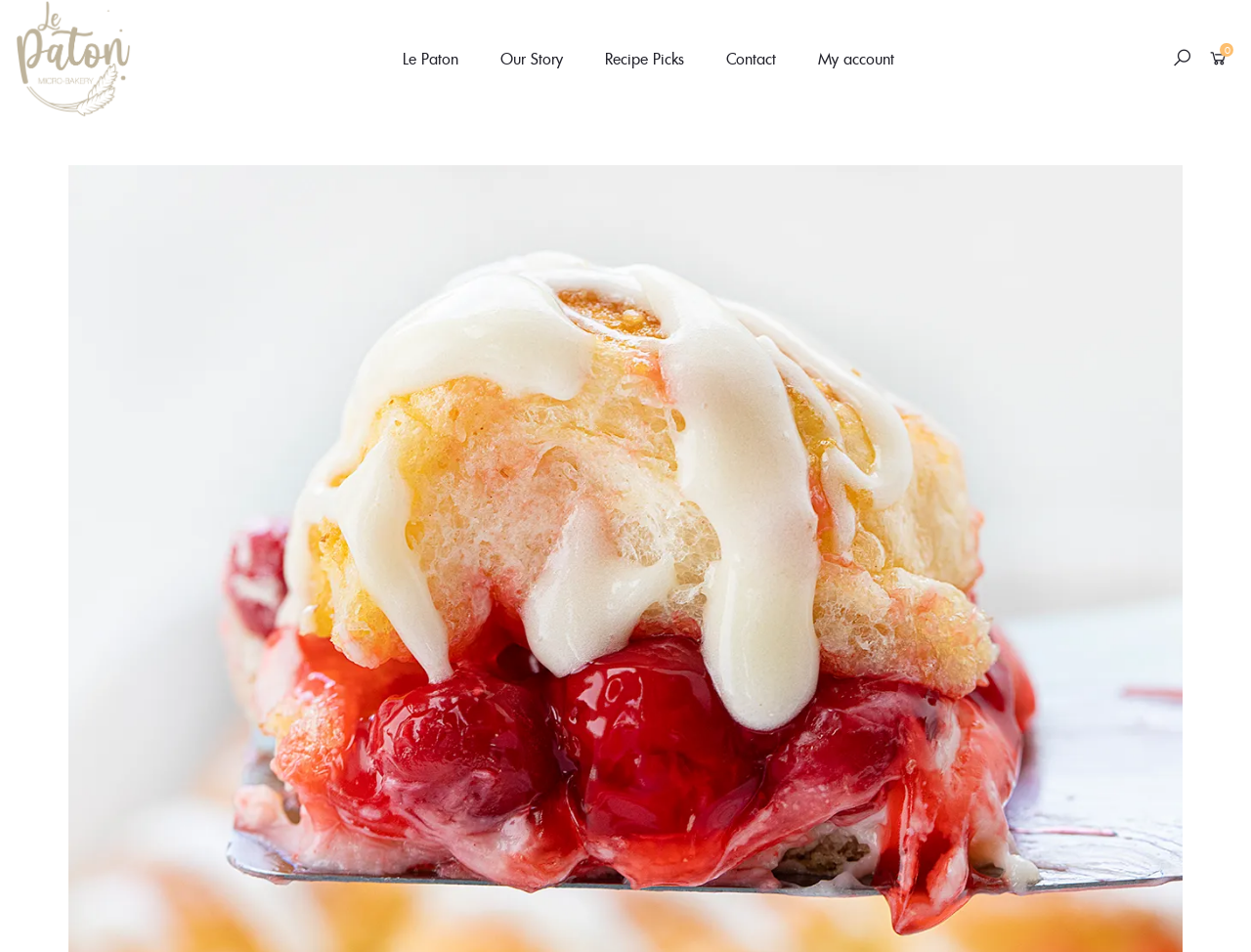Provide the bounding box coordinates of the area you need to click to execute the following instruction: "contact us".

[0.565, 0.014, 0.635, 0.109]